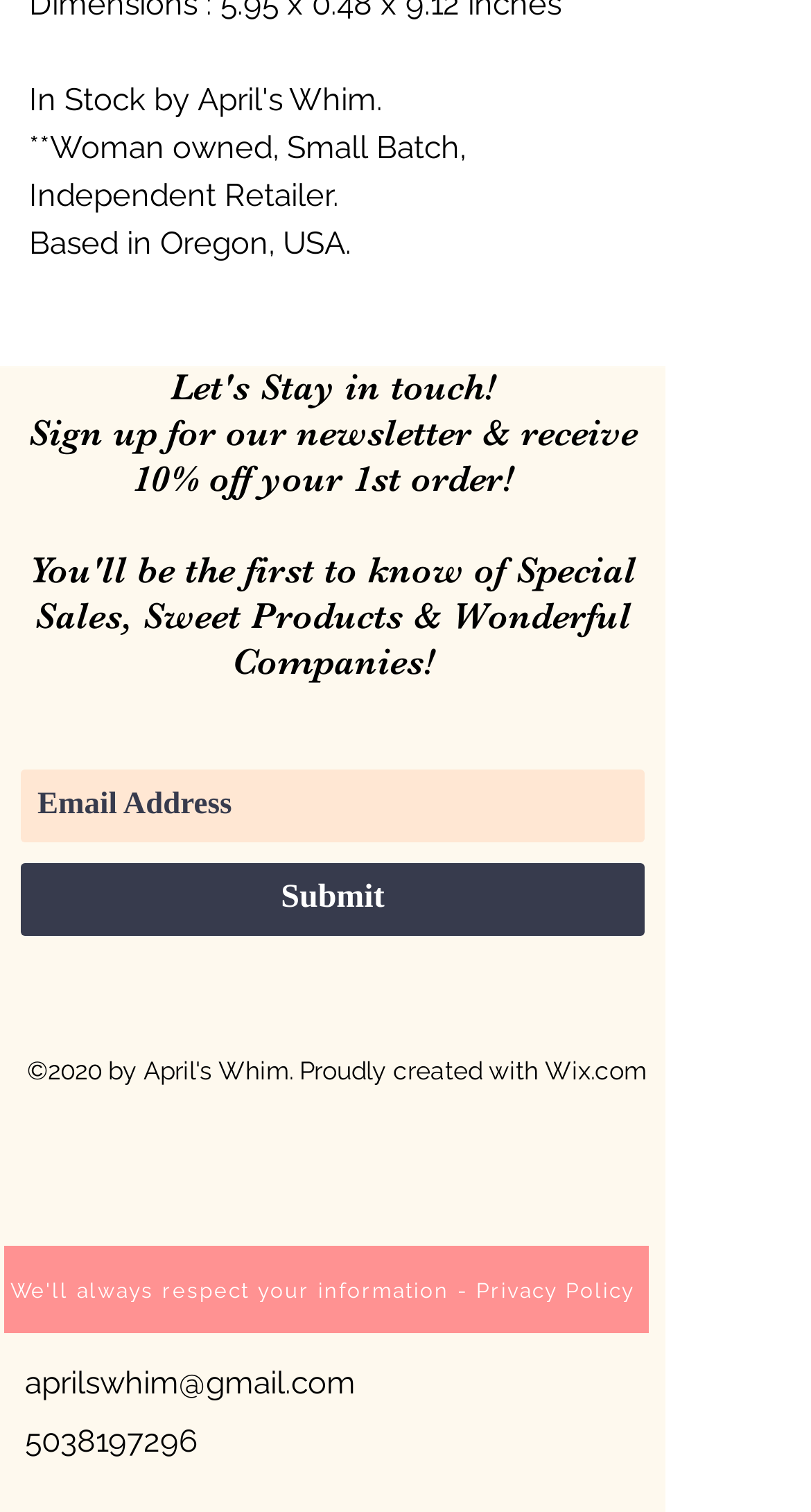Locate the bounding box coordinates of the area that needs to be clicked to fulfill the following instruction: "Open Facebook". The coordinates should be in the format of four float numbers between 0 and 1, namely [left, top, right, bottom].

None